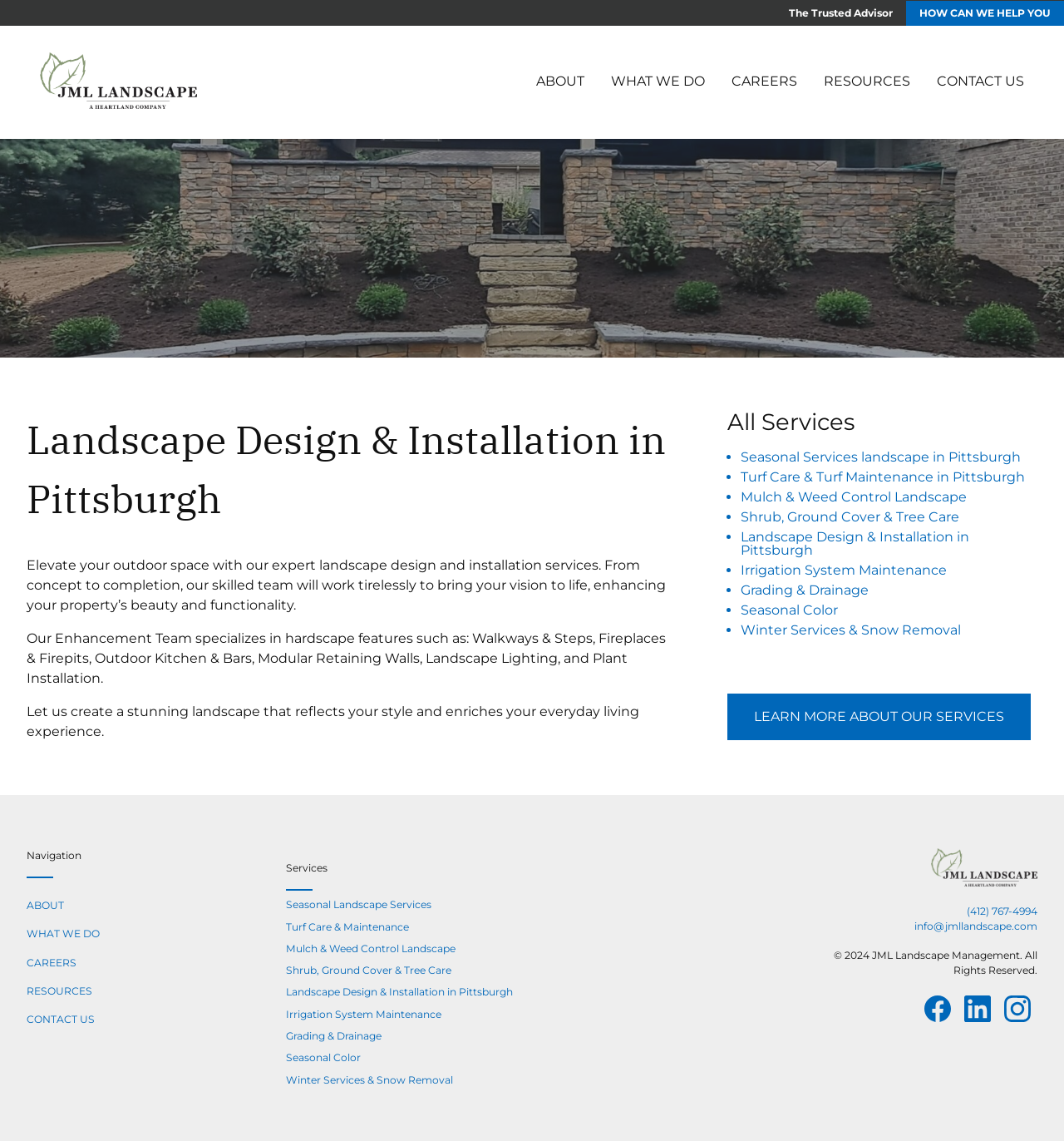Find the bounding box coordinates for the area you need to click to carry out the instruction: "View seasonal services". The coordinates should be four float numbers between 0 and 1, indicated as [left, top, right, bottom].

[0.696, 0.395, 0.975, 0.406]